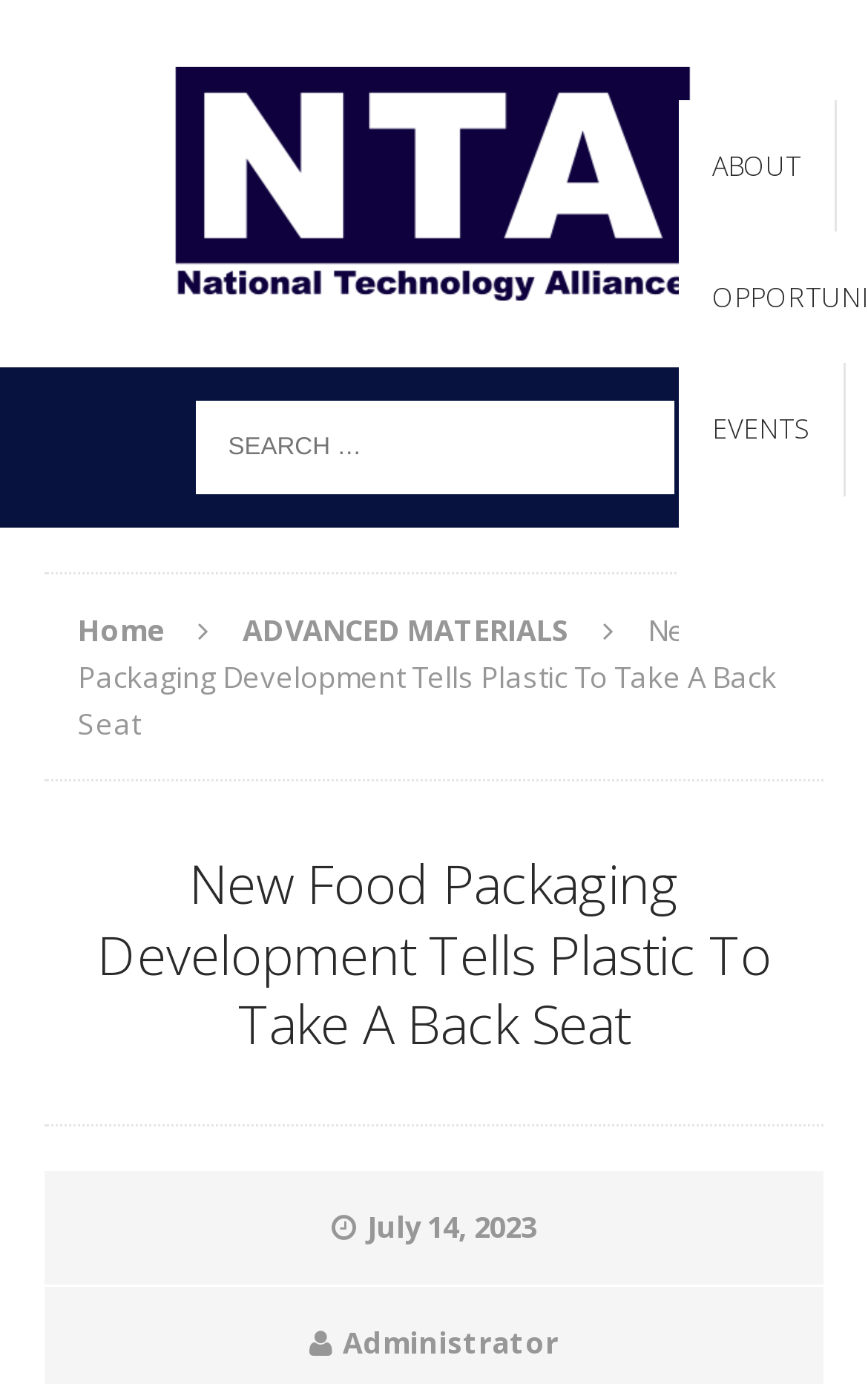What is the author of the article?
Please respond to the question with a detailed and informative answer.

The author of the article is located at the bottom of the webpage, and it is a link with the text 'Administrator'.